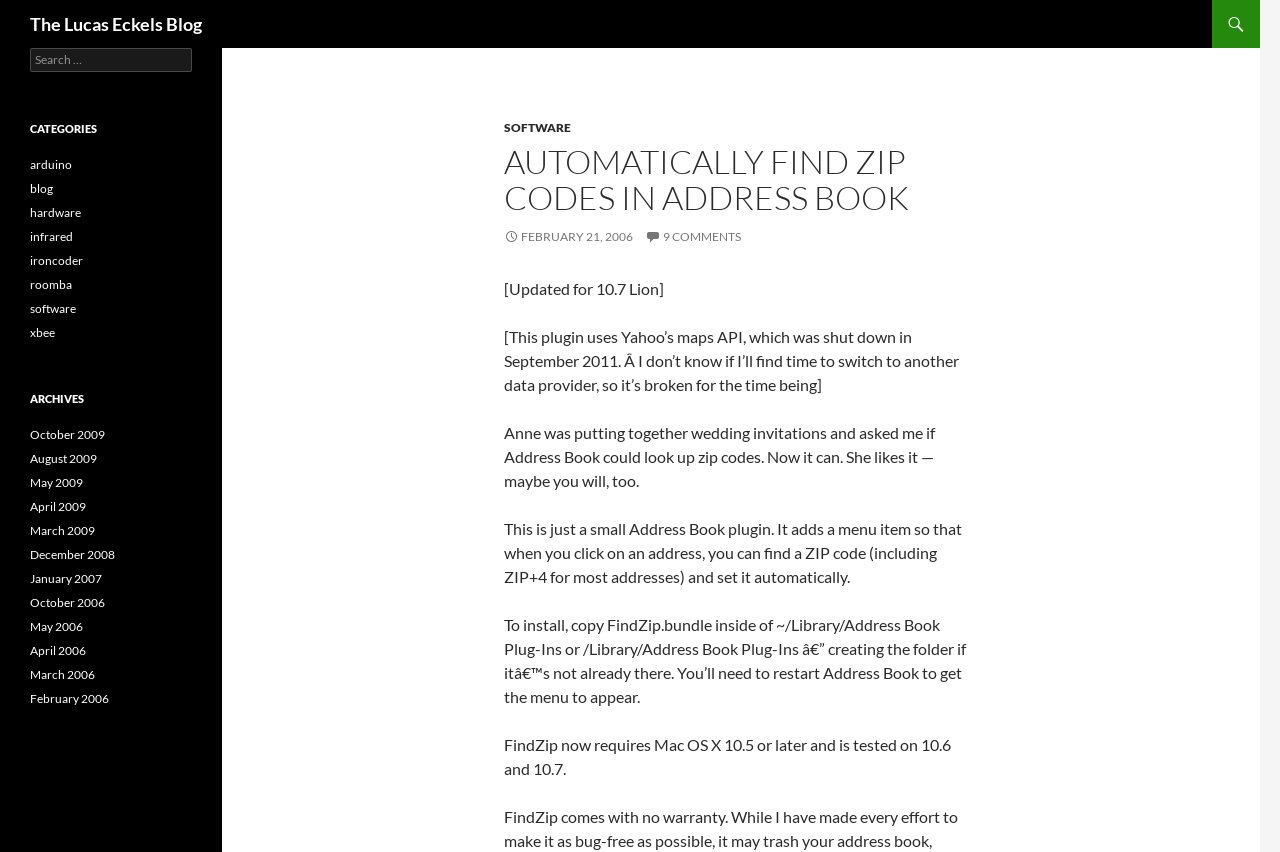Find the bounding box coordinates of the clickable element required to execute the following instruction: "View AUTOMATICALLY FIND ZIP CODES IN ADDRESS BOOK post". Provide the coordinates as four float numbers between 0 and 1, i.e., [left, top, right, bottom].

[0.394, 0.165, 0.71, 0.256]